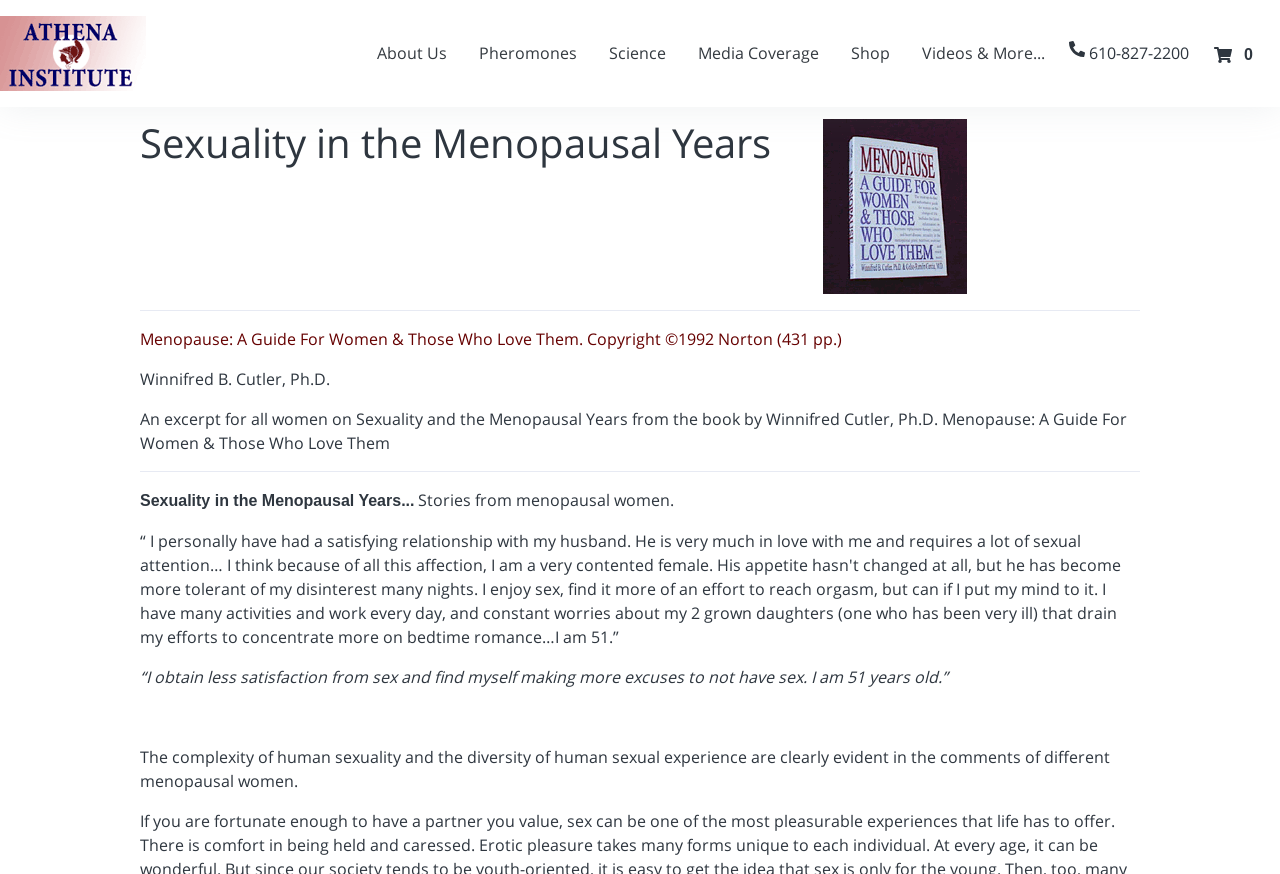Refer to the screenshot and give an in-depth answer to this question: Who is the author of the book?

I found the author's name by looking at the StaticText element with the OCR text 'Winnifred B. Cutler, Ph.D.' located below the book image.